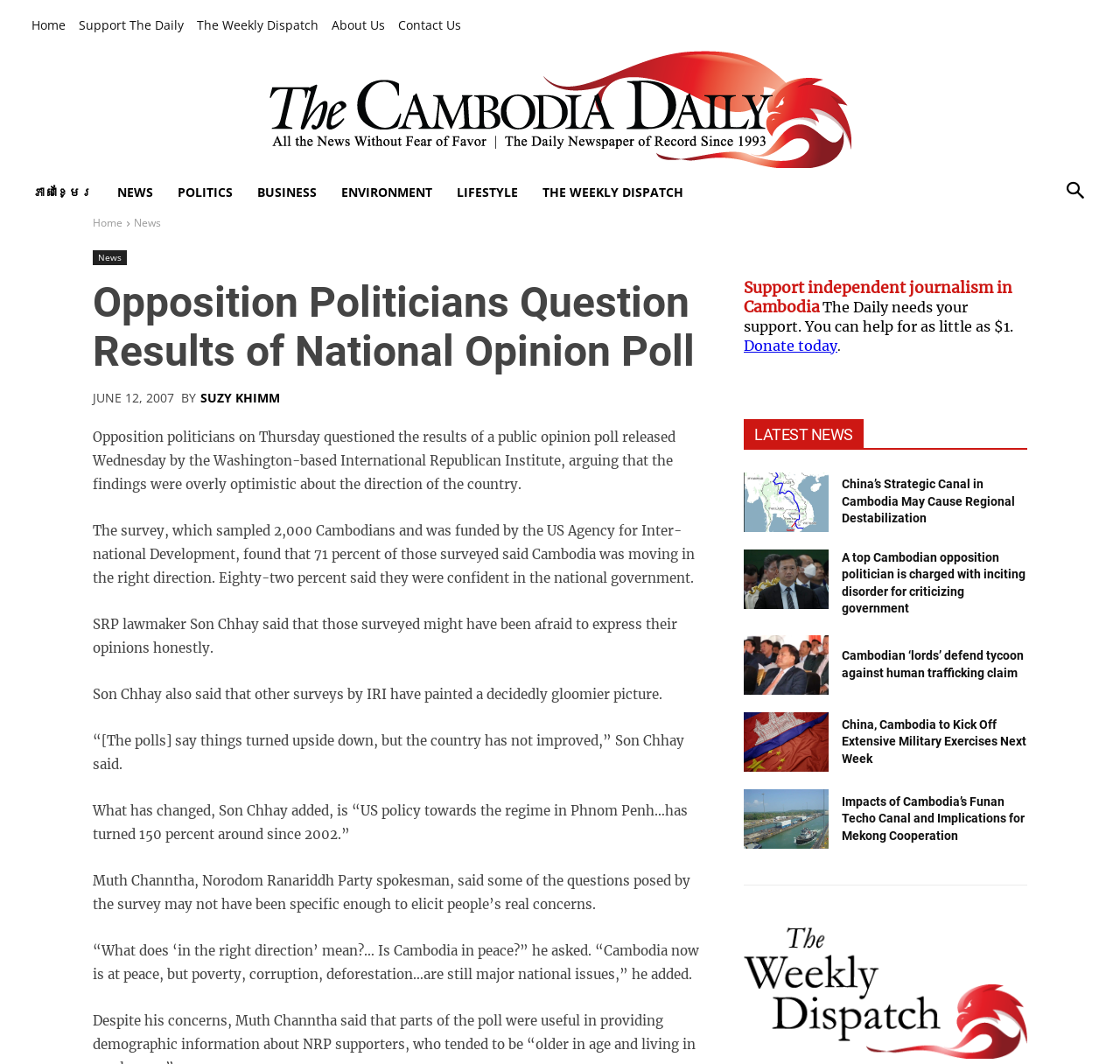Identify the coordinates of the bounding box for the element that must be clicked to accomplish the instruction: "Click on the link to 'Support The Daily'".

[0.07, 0.012, 0.164, 0.036]